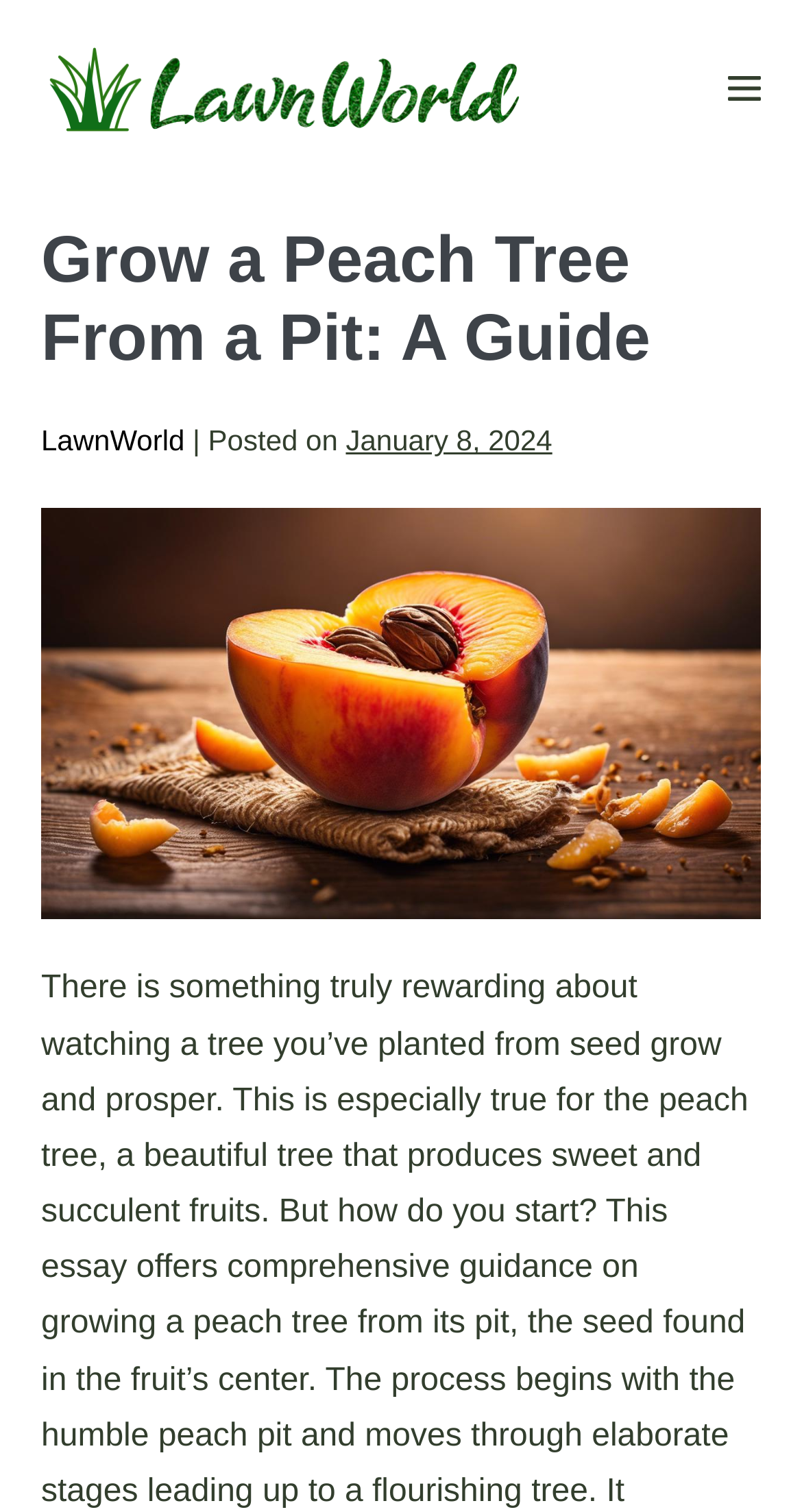What is the name of the website?
Provide a detailed and extensive answer to the question.

The name of the website can be found in the top-left corner of the webpage, where it says 'Lawn World - Everything Outdoor'.